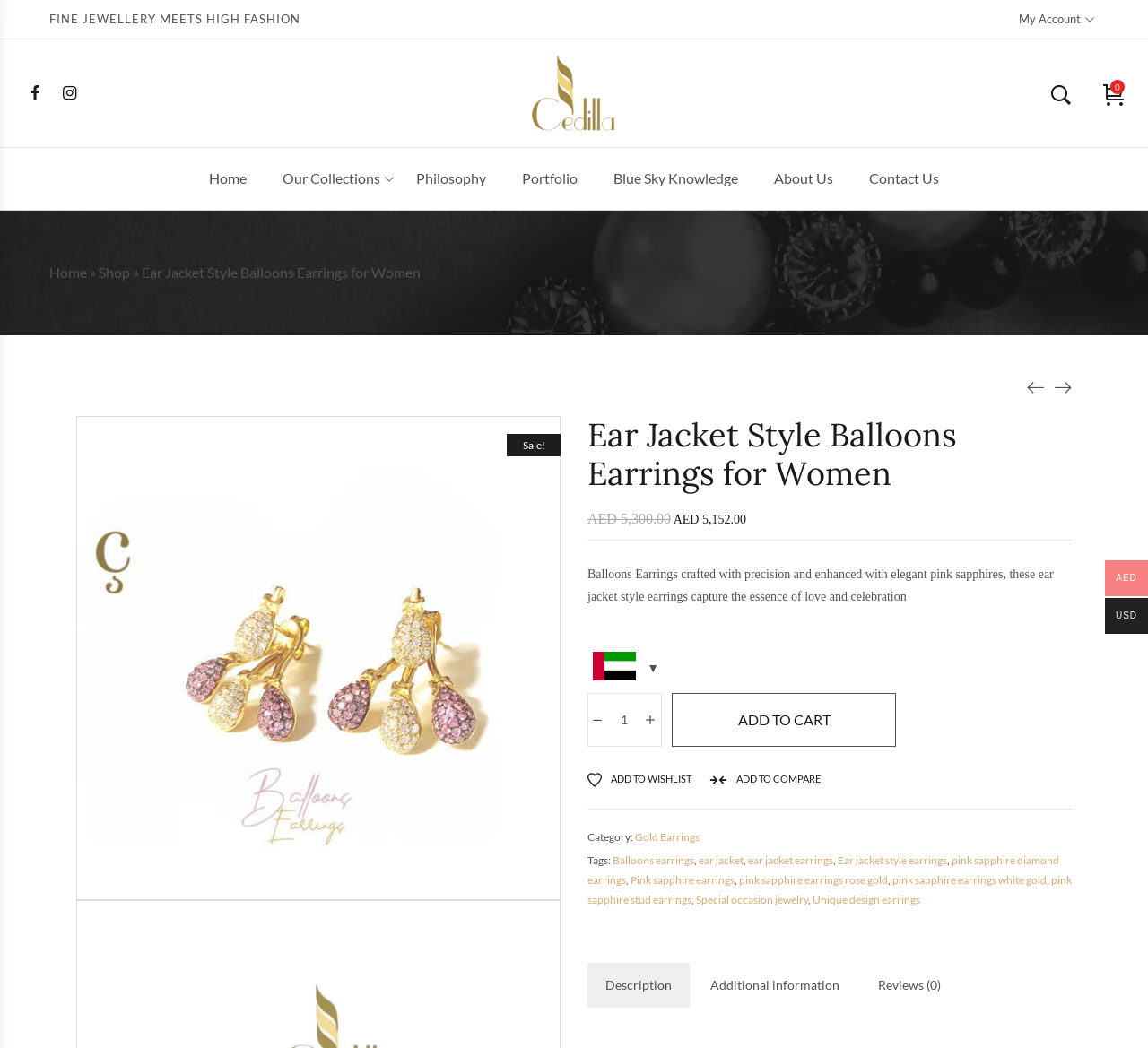Respond with a single word or short phrase to the following question: 
What is the type of earrings?

Ear Jacket Style